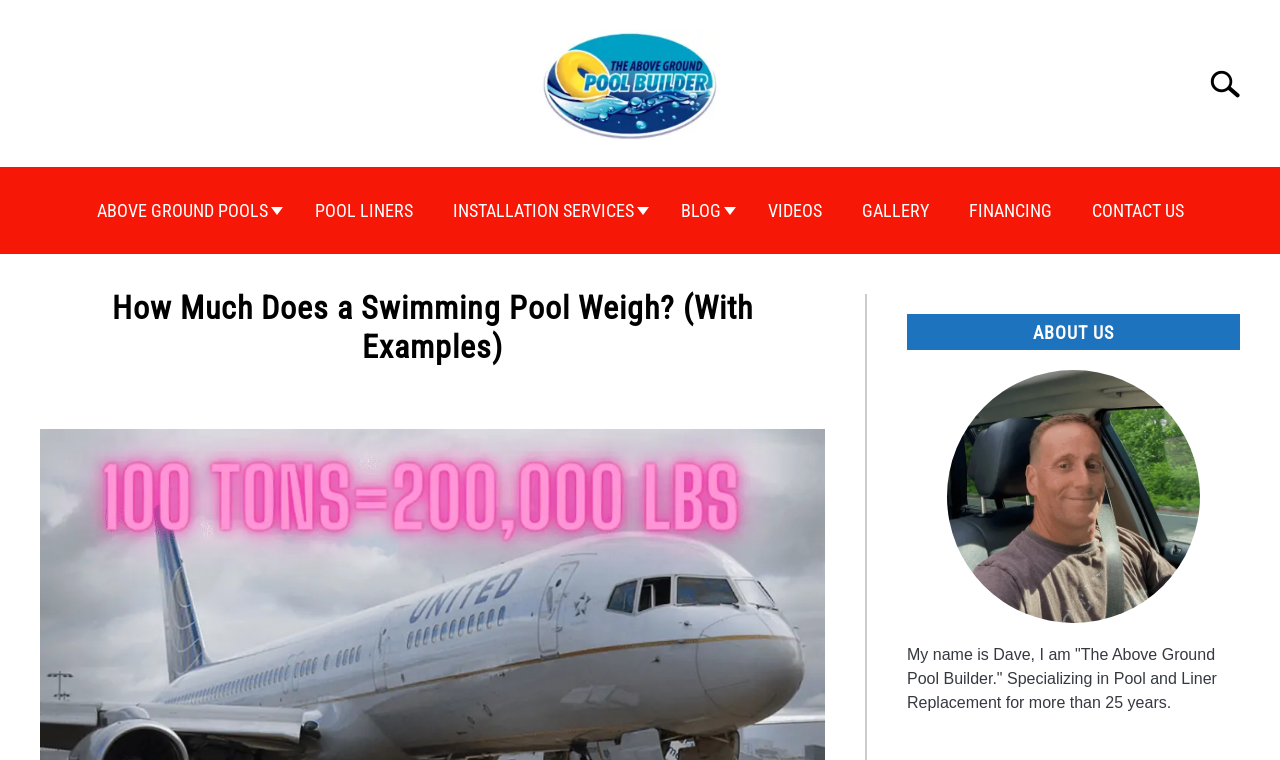Please examine the image and answer the question with a detailed explanation:
What services does the company offer?

The company offers pool installation and liner replacement services, as mentioned in the 'ABOUT US' section, and also in the navigation menu at the top of the webpage